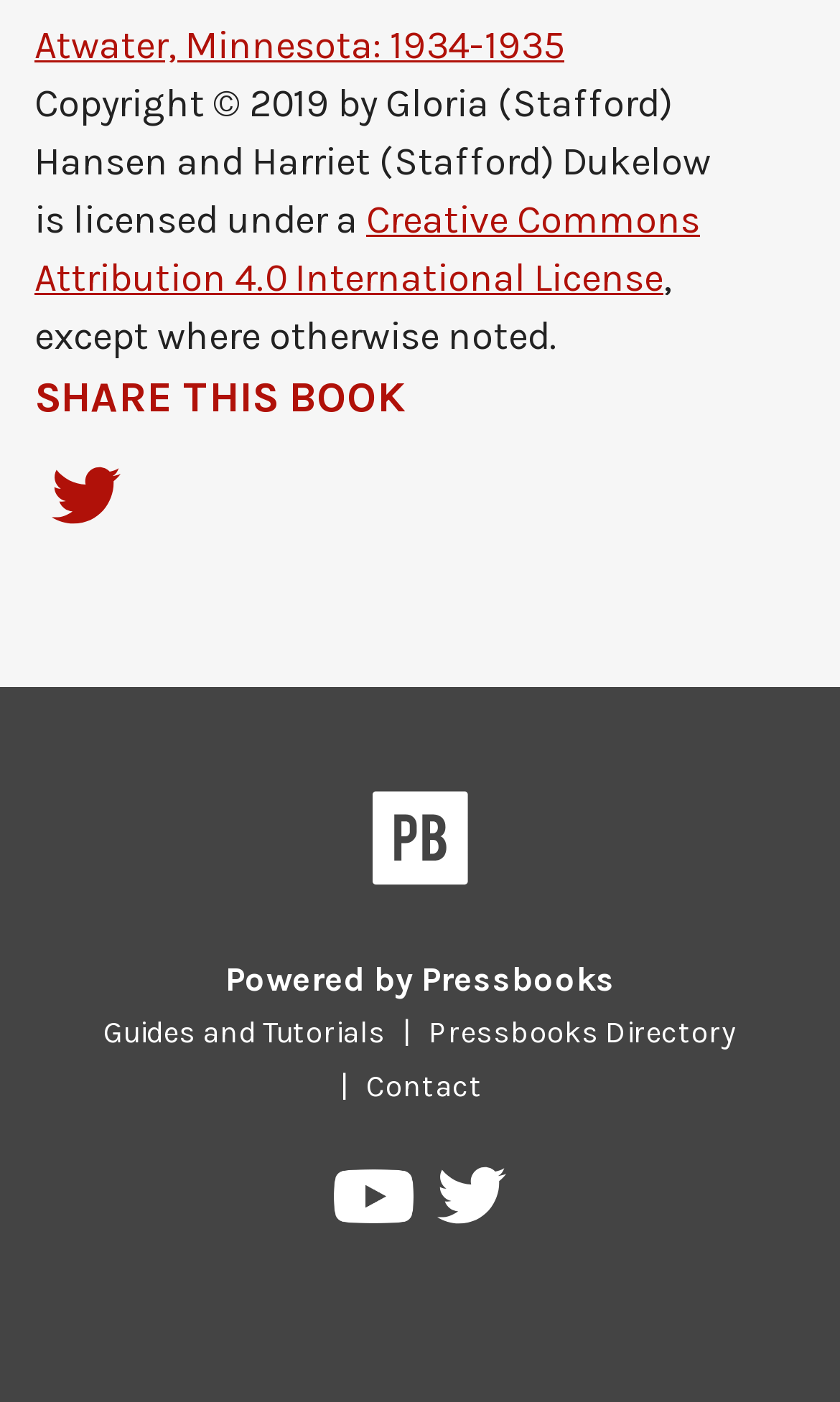What is the name of the book?
Please ensure your answer to the question is detailed and covers all necessary aspects.

The name of the book can be found in the link element with the text 'Atwater, Minnesota: 1934-1935' at the top of the webpage.